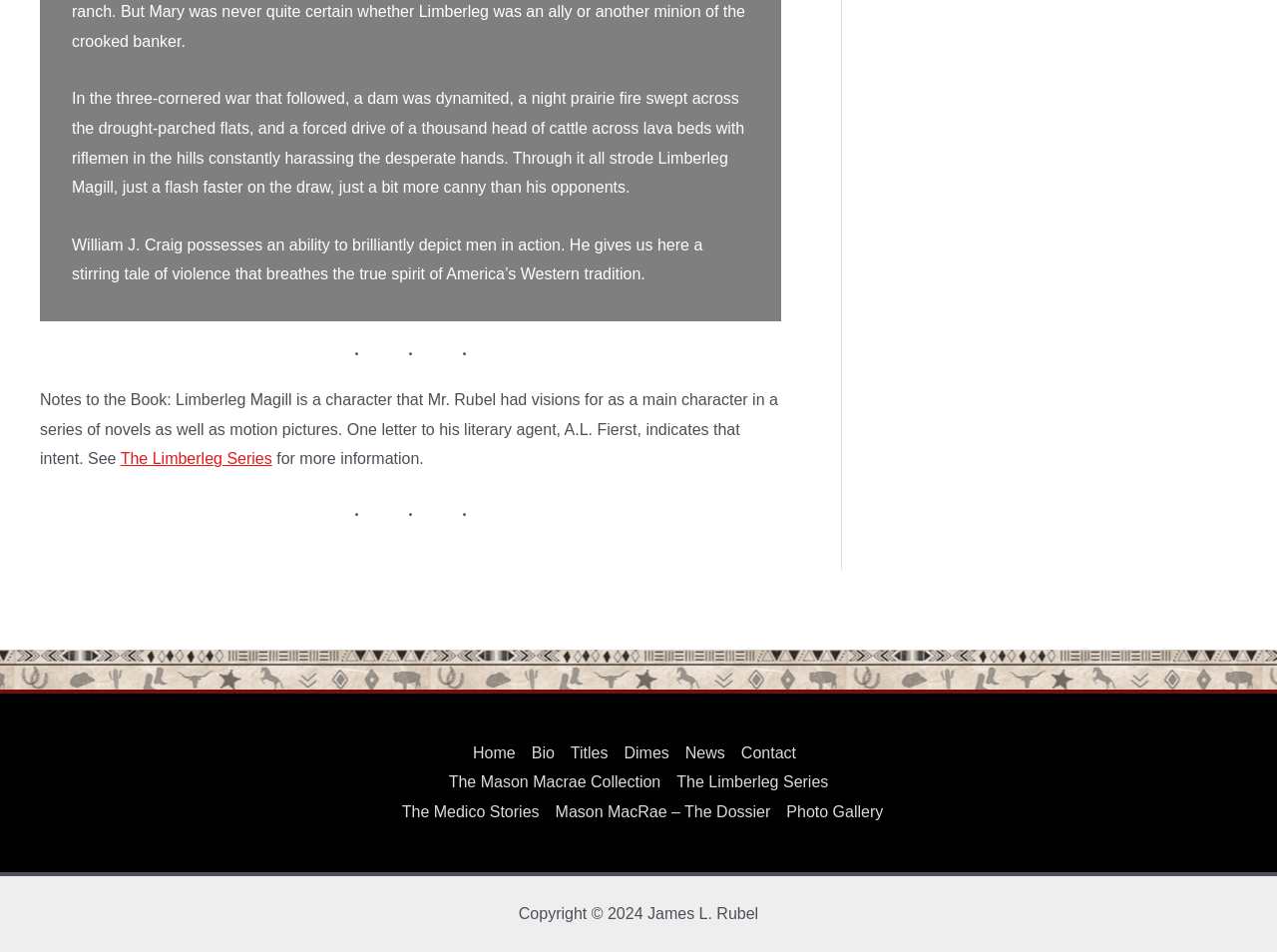Answer the question below using just one word or a short phrase: 
What is the name of the main character in the story?

Limberleg Magill